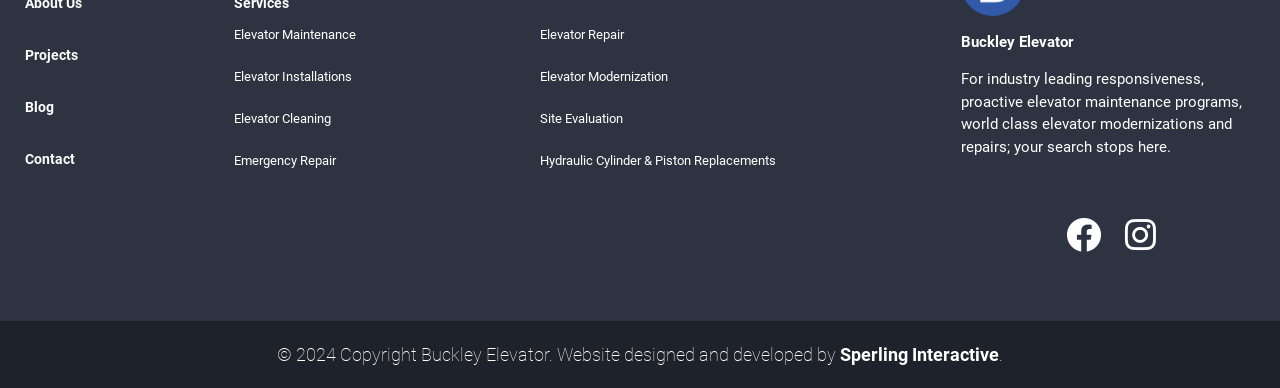Please find the bounding box coordinates of the element that must be clicked to perform the given instruction: "Go to the Blog page". The coordinates should be four float numbers from 0 to 1, i.e., [left, top, right, bottom].

[0.016, 0.241, 0.046, 0.334]